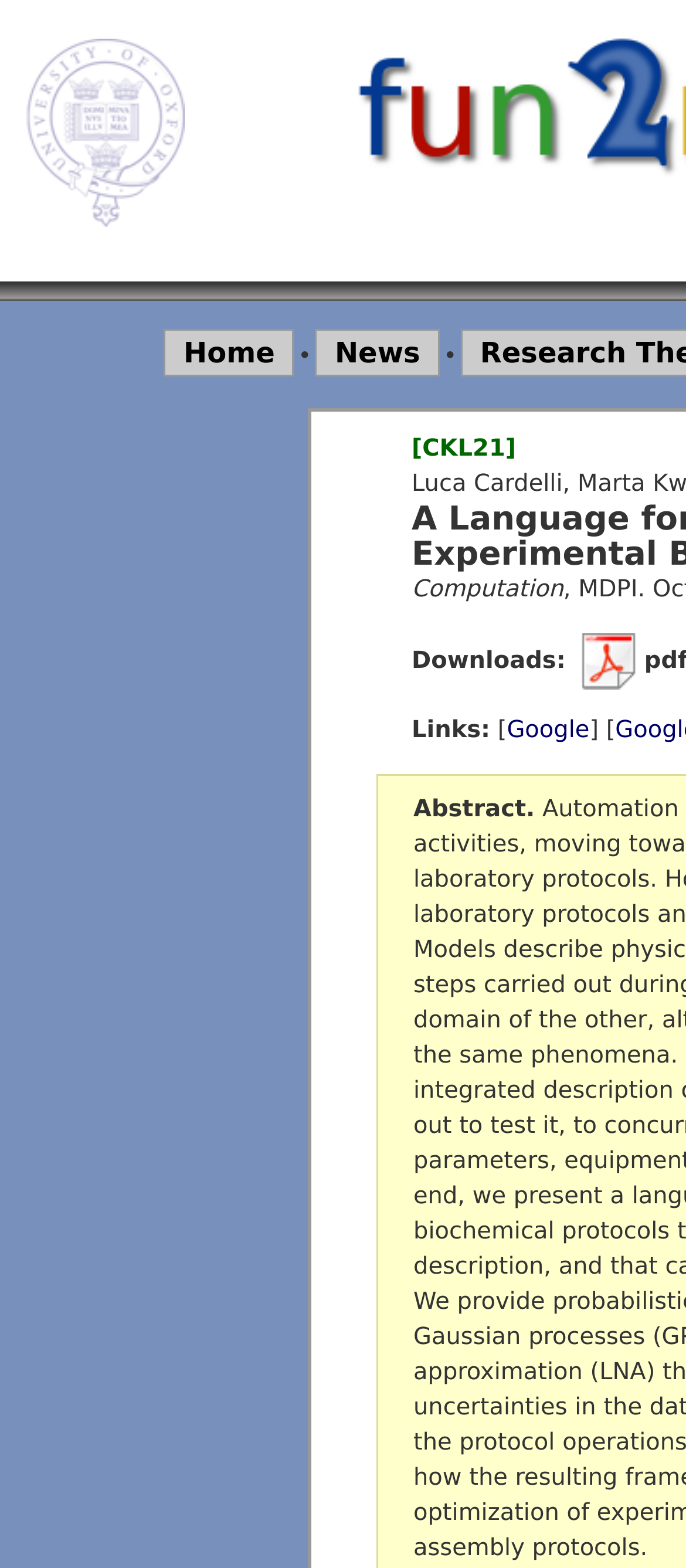Respond with a single word or phrase for the following question: 
What is the first menu item?

Home